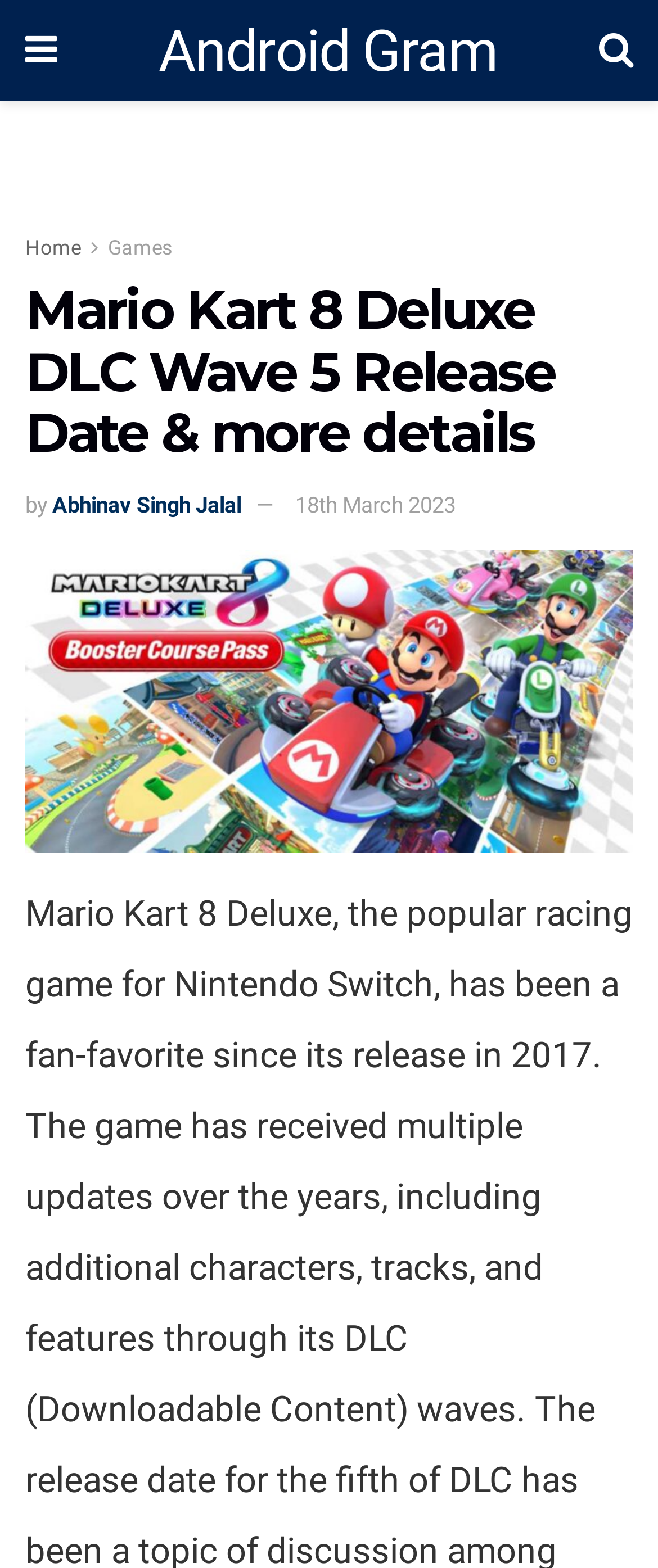Please provide a brief answer to the following inquiry using a single word or phrase:
What is the topic of the article?

Mario Kart 8 Deluxe DLC Wave 5